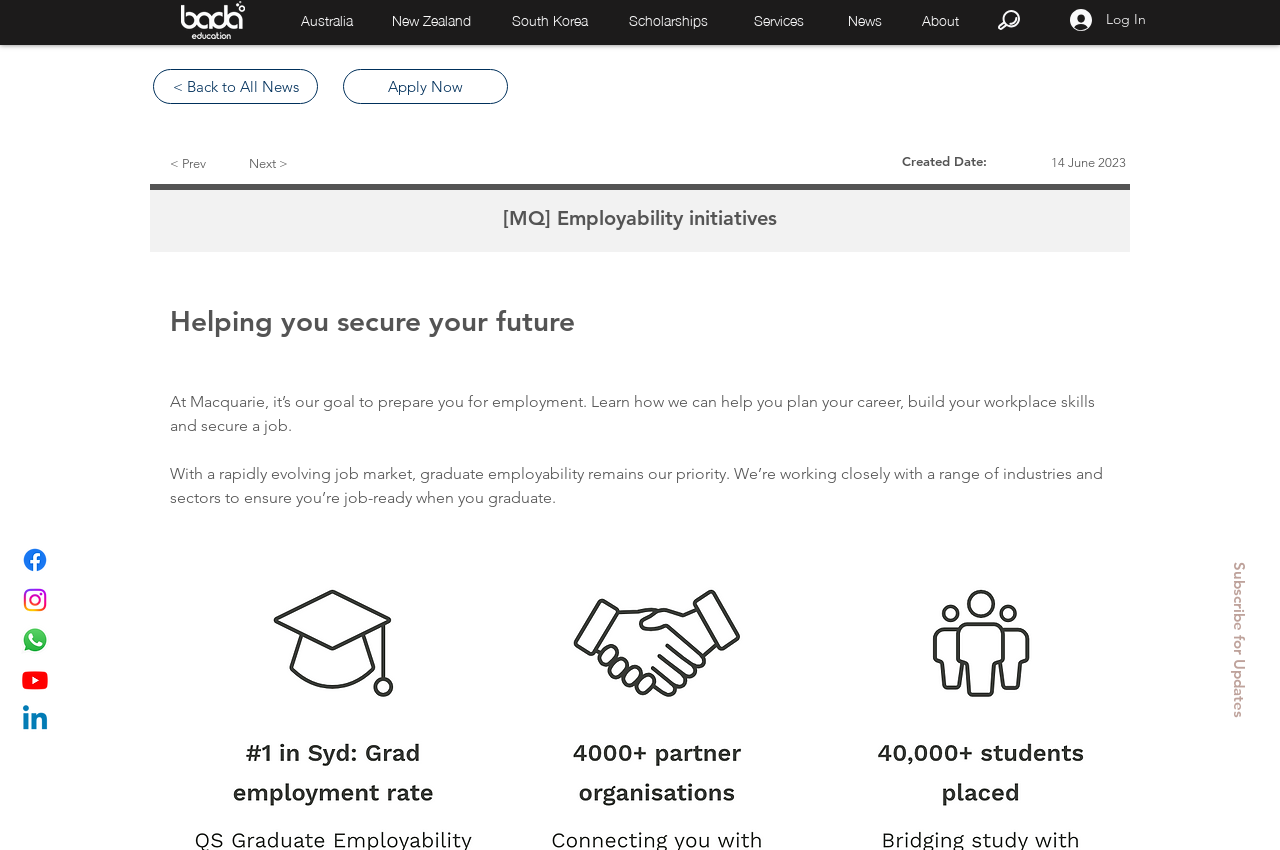Identify the bounding box coordinates for the region to click in order to carry out this instruction: "Apply Now". Provide the coordinates using four float numbers between 0 and 1, formatted as [left, top, right, bottom].

[0.268, 0.081, 0.397, 0.122]